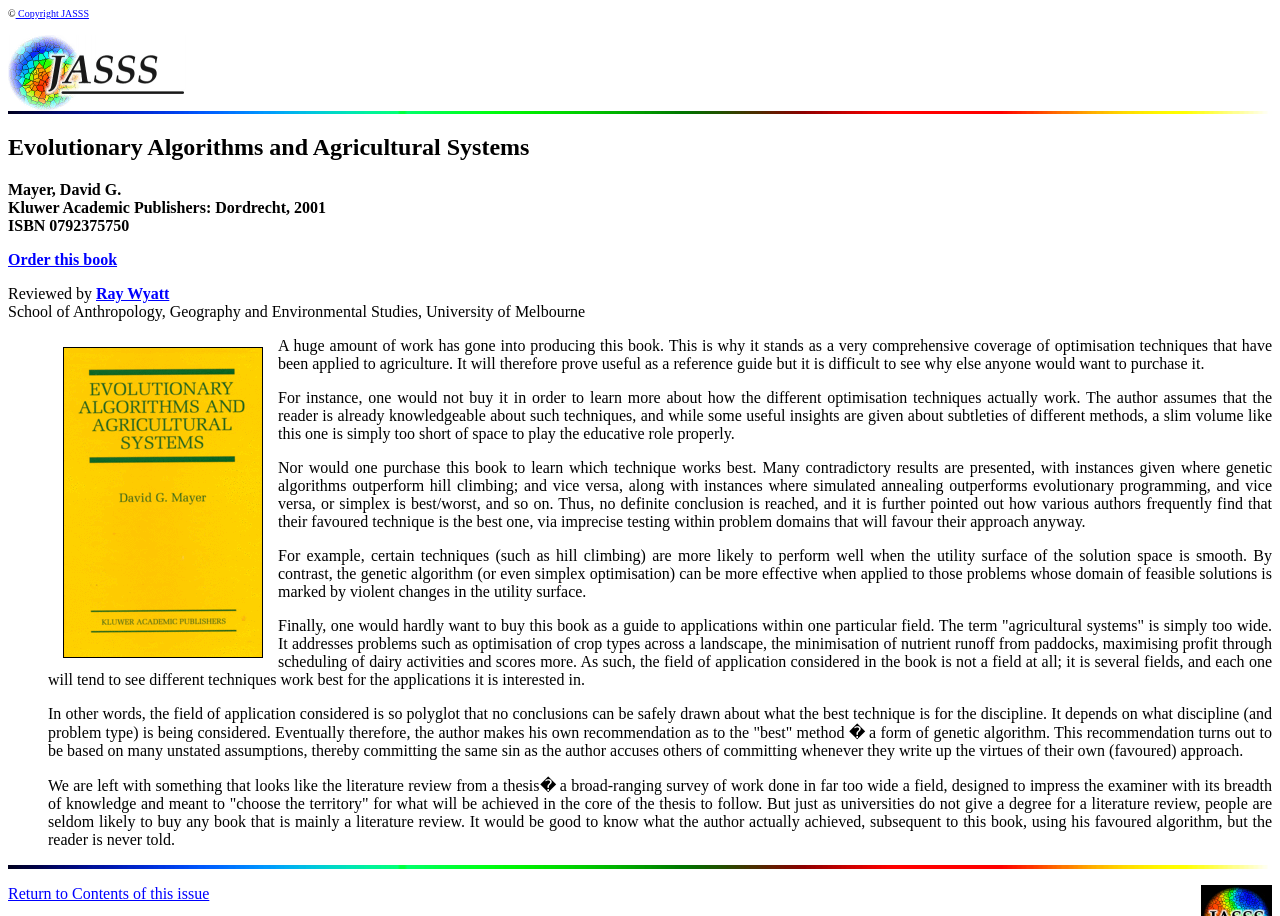Provide a comprehensive description of the webpage.

This webpage is a review of the book "Evolutionary Algorithms and Agricultural Systems" by David G. Mayer. At the top left corner, there is a copyright symbol and a link to "JASSS" (Journal of Artificial Societies and Social Simulation) with a logo. Below the logo, there is a horizontal line separating the top section from the rest of the page.

The main content of the page starts with a heading that displays the title of the book being reviewed. Below the heading, there is information about the author, publisher, and ISBN of the book. A link to order the book is also provided.

The reviewer's name, Ray Wyatt, is mentioned, along with his affiliation, the School of Anthropology, Geography and Environmental Studies at the University of Melbourne. The review itself is presented in a description list format, with a cover image of the book on the left side.

The review consists of several paragraphs of text that discuss the book's content, criticizing its lack of educational value, inability to provide conclusive results on which optimization technique works best, and its broad scope that makes it difficult to apply to a specific field. The reviewer also expresses disappointment that the book does not provide information on the author's subsequent achievements using his favored algorithm.

At the bottom of the page, there is a horizontal line, followed by a link to return to the contents of the current issue.